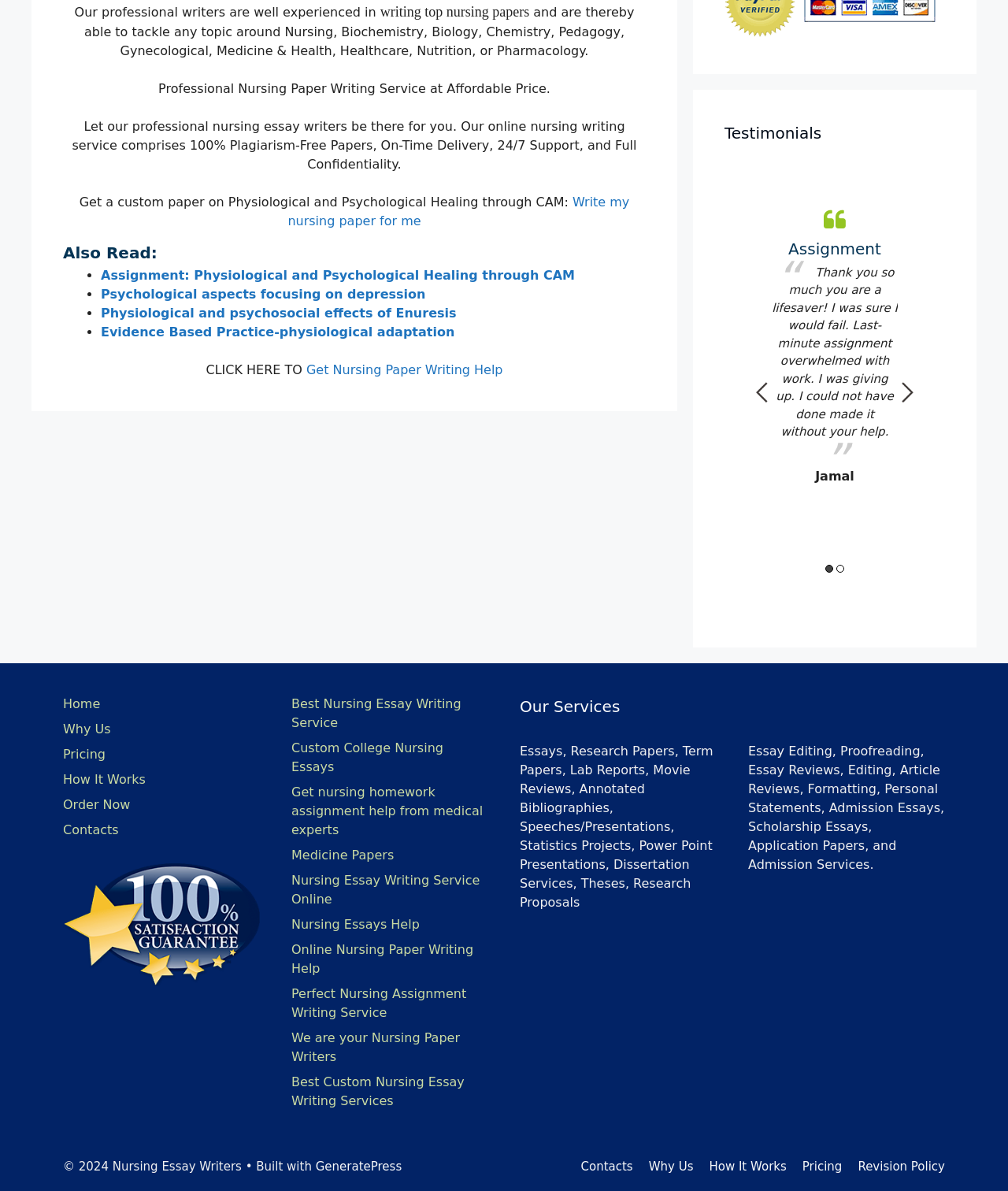Locate the coordinates of the bounding box for the clickable region that fulfills this instruction: "Get nursing homework assignment help from medical experts".

[0.289, 0.658, 0.479, 0.703]